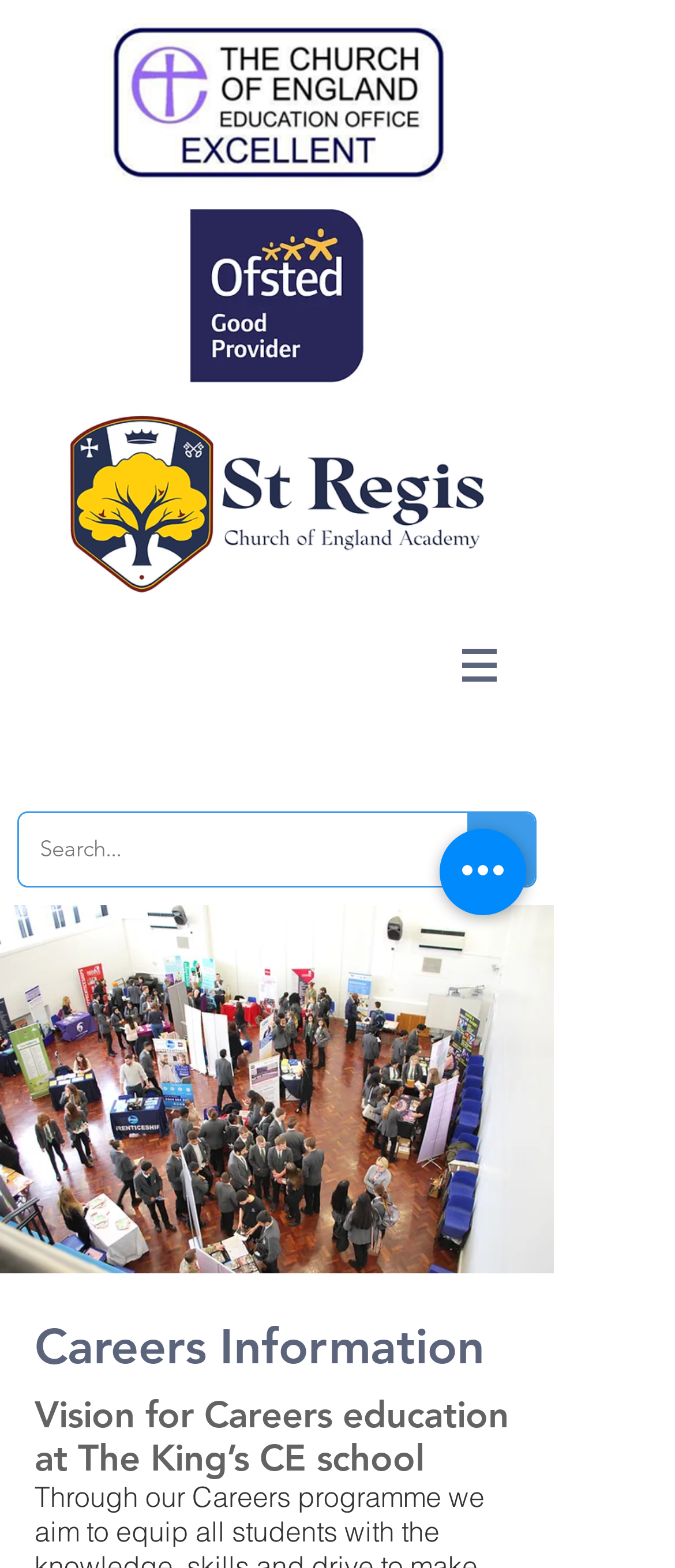Respond to the following question with a brief word or phrase:
How many headings are on the webpage?

2